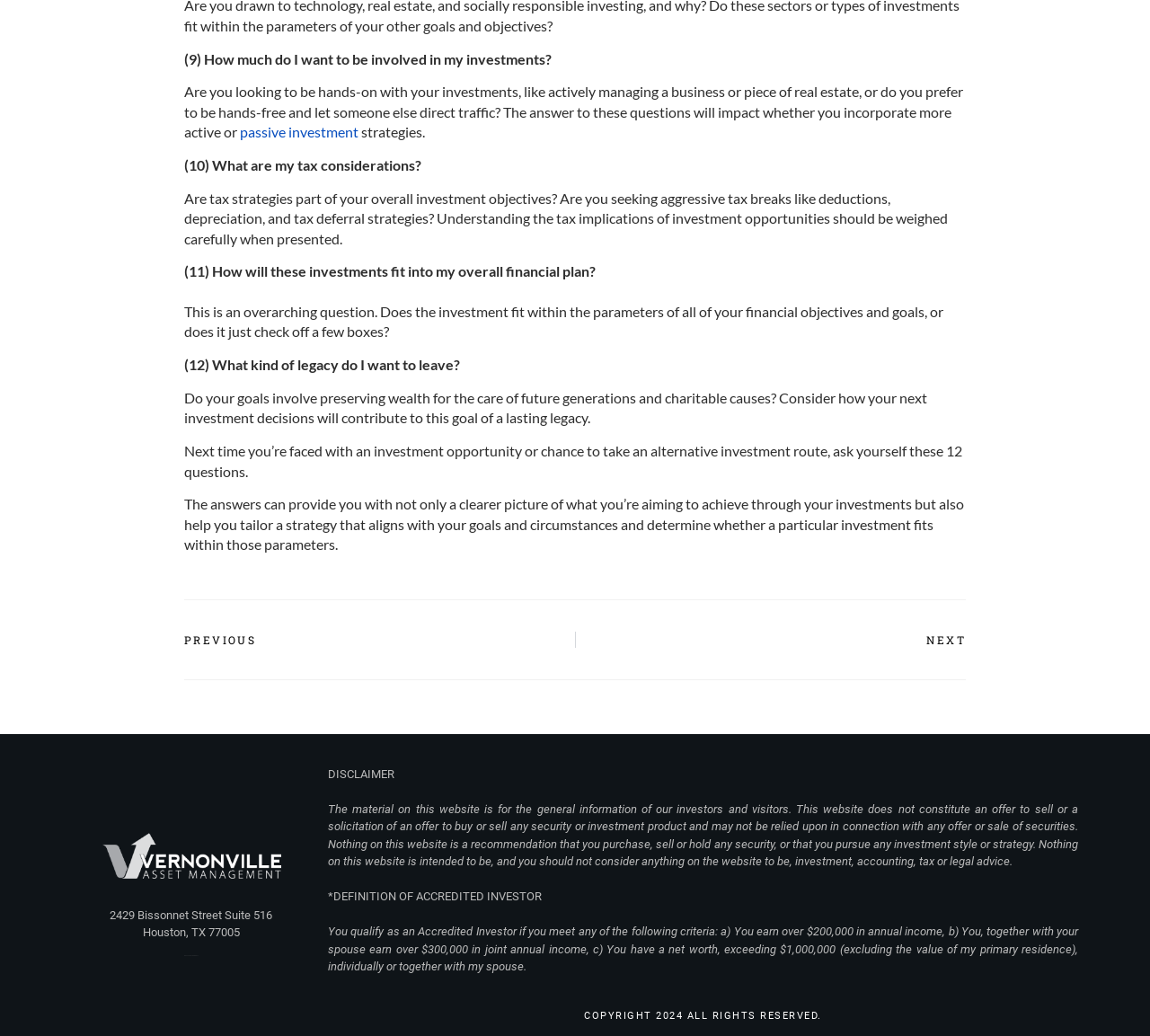What is the role of tax considerations in investment decisions?
Please provide a comprehensive answer based on the visual information in the image.

Tax considerations play a crucial role in investment decisions, as they can impact the overall return on investment. The question 'What are my tax considerations?' is designed to help individuals understand the tax implications of investment opportunities and weigh them carefully when making investment decisions.